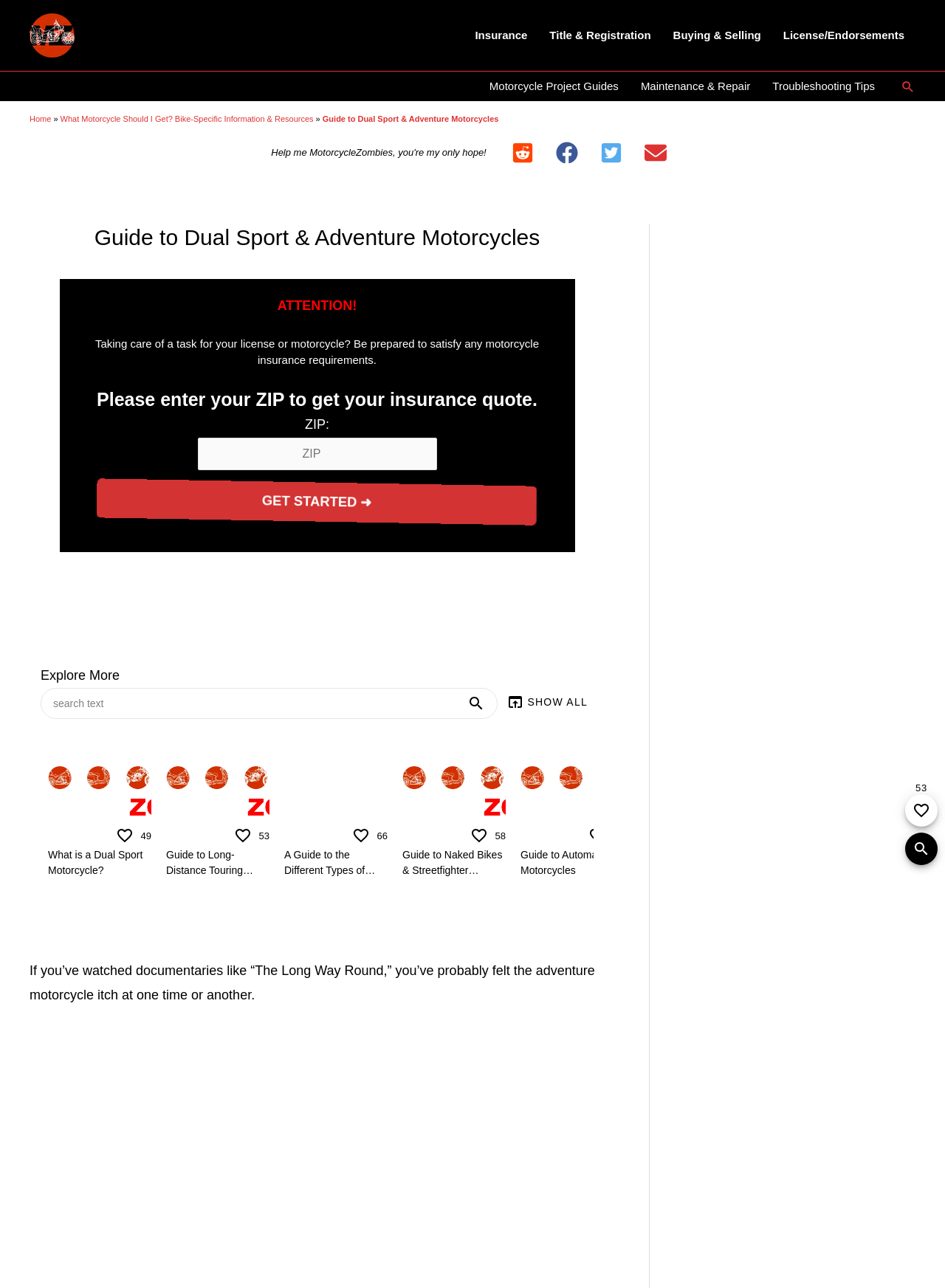Given the element description "Troubleshooting Tips", identify the bounding box of the corresponding UI element.

[0.806, 0.056, 0.938, 0.079]